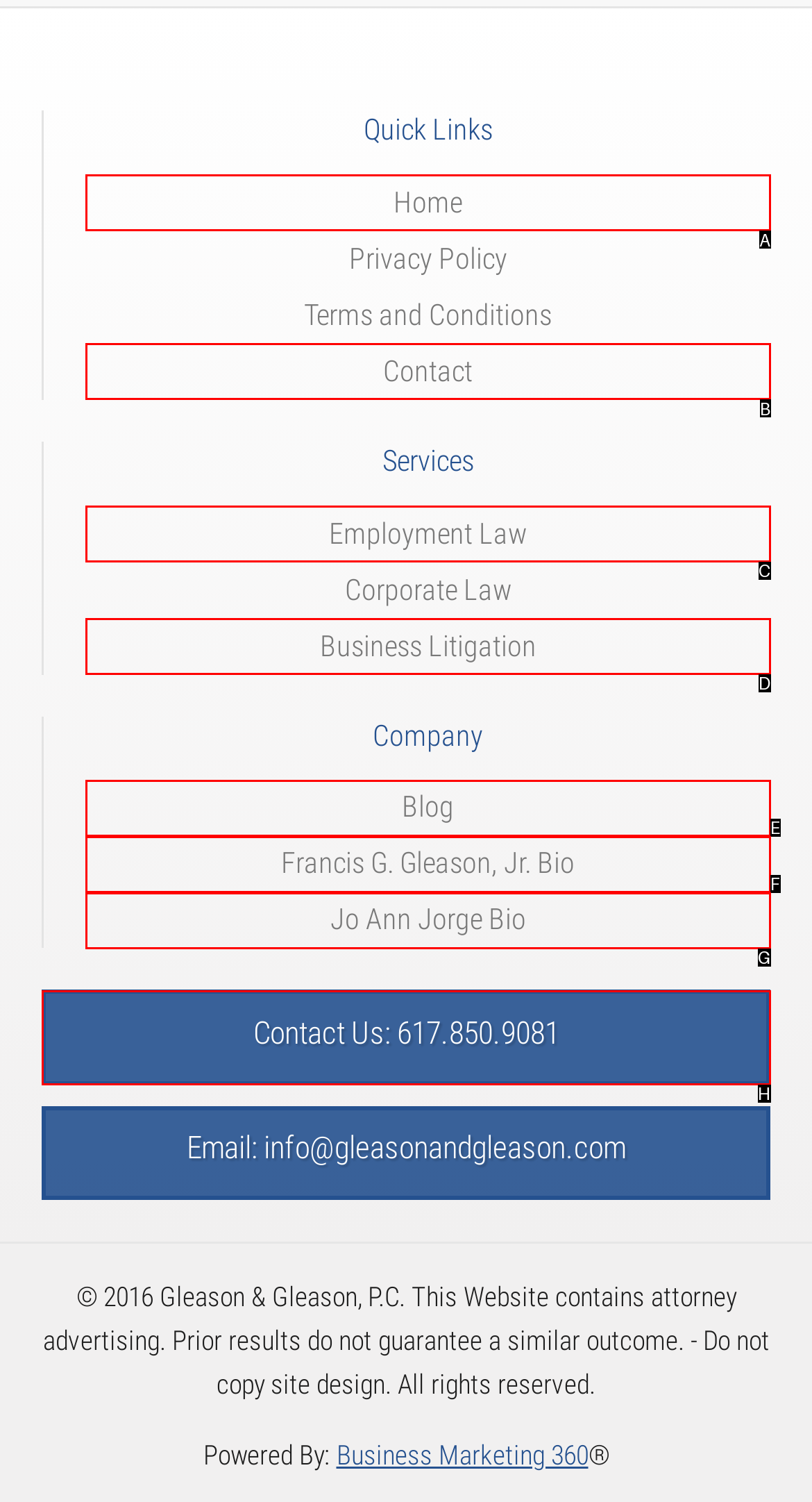Choose the option that aligns with the description: Contact Us: 617.850.9081
Respond with the letter of the chosen option directly.

H